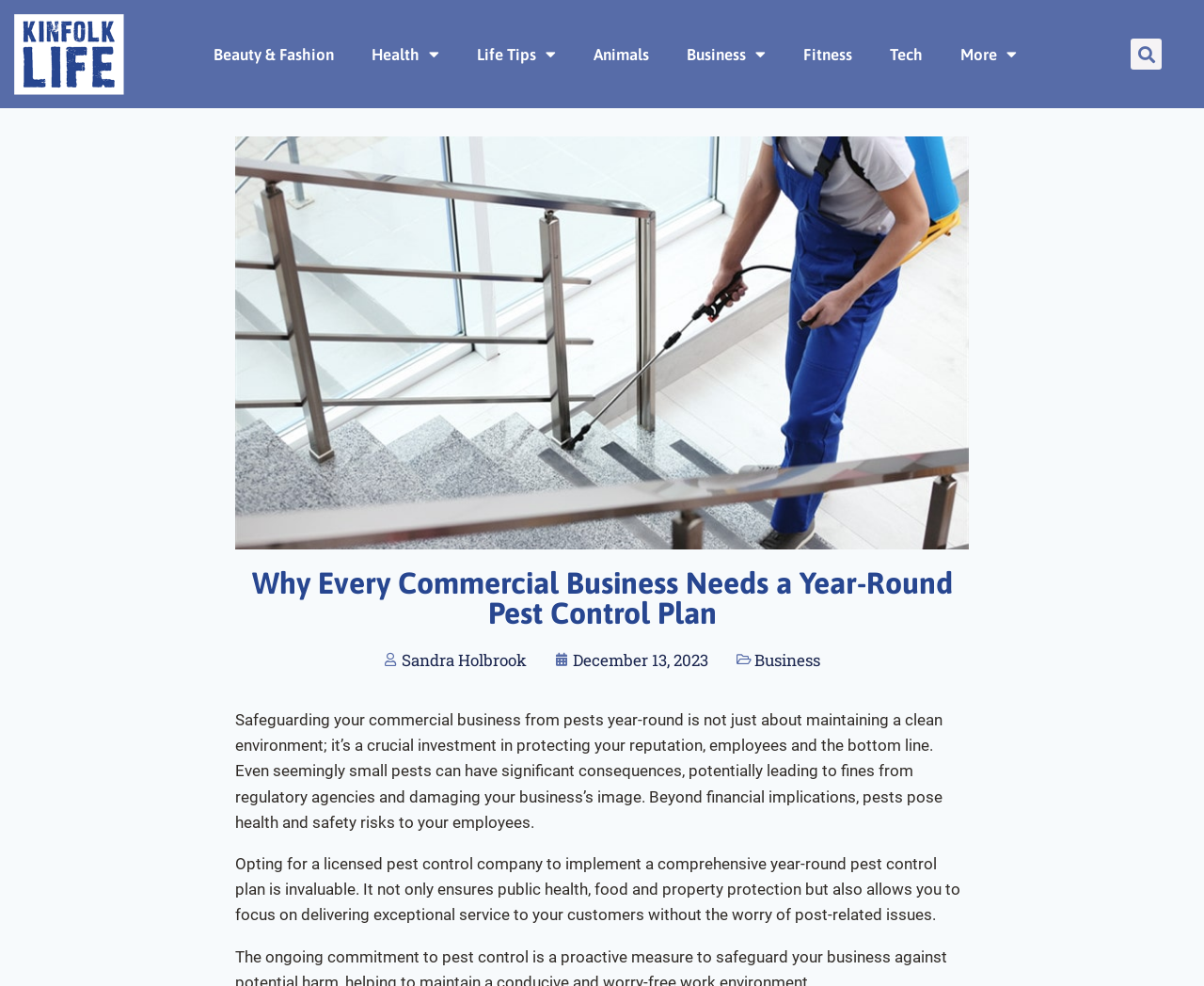Who is the author of the article?
Give a comprehensive and detailed explanation for the question.

The author of the article is Sandra Holbrook, as indicated by the static text 'Sandra Holbrook' located below the heading.